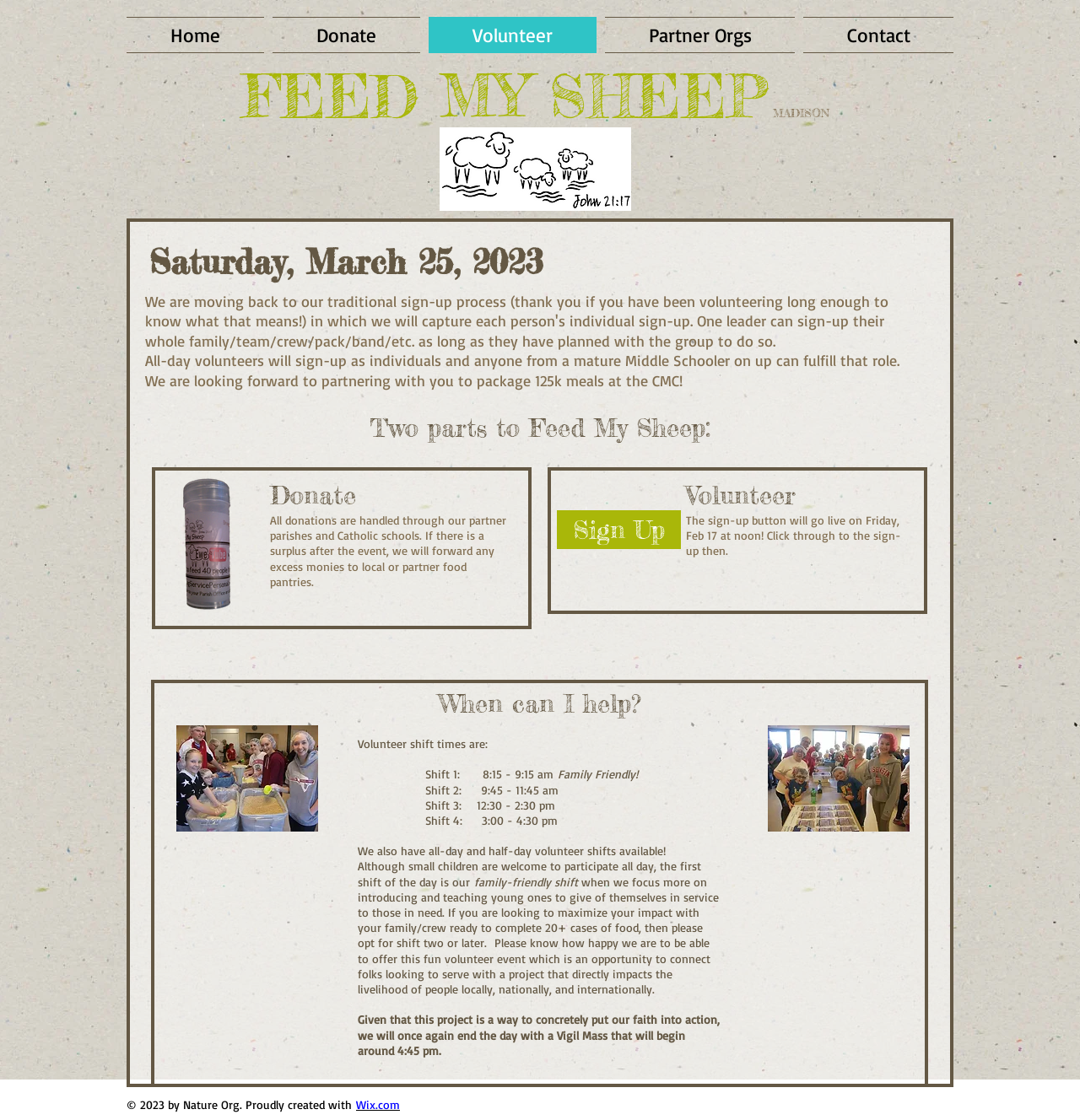What is the purpose of Ewe Tubes?
Using the information from the image, give a concise answer in one word or a short phrase.

Collecting quarters